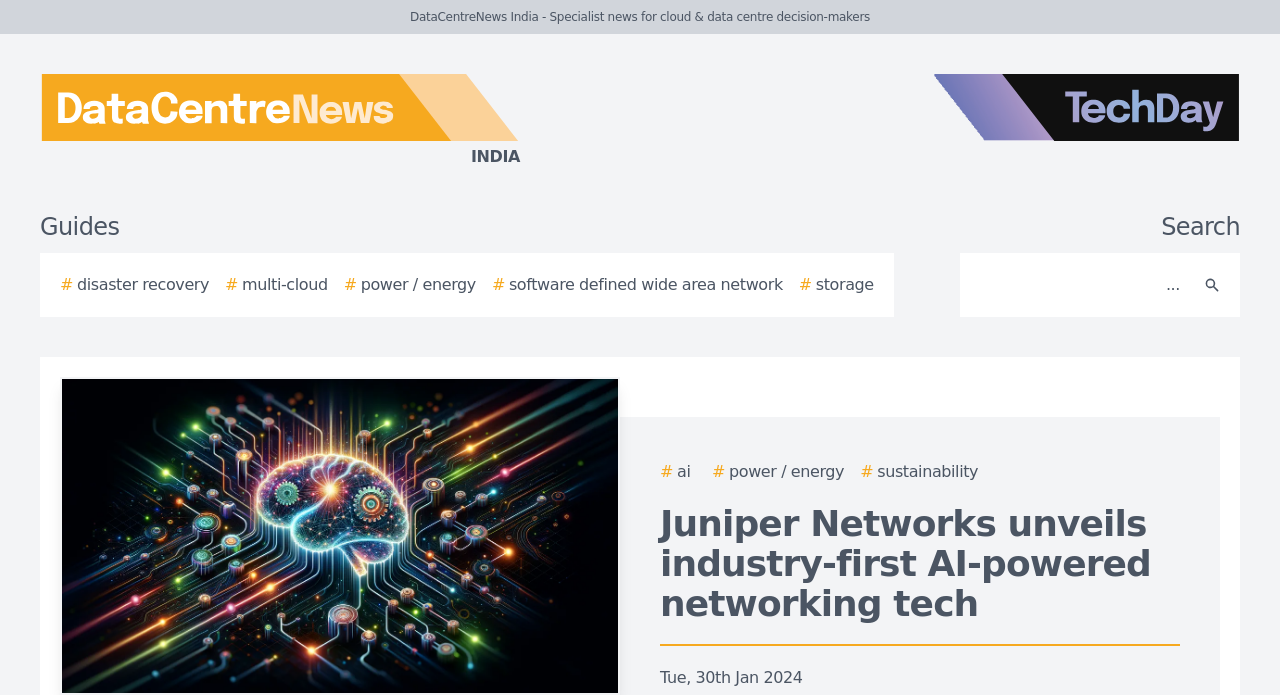Please determine the bounding box coordinates of the element's region to click for the following instruction: "Click on the link about ai".

[0.516, 0.661, 0.544, 0.696]